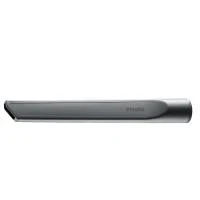Provide your answer in a single word or phrase: 
What is the price of the Miele SFD-10?

$31.95